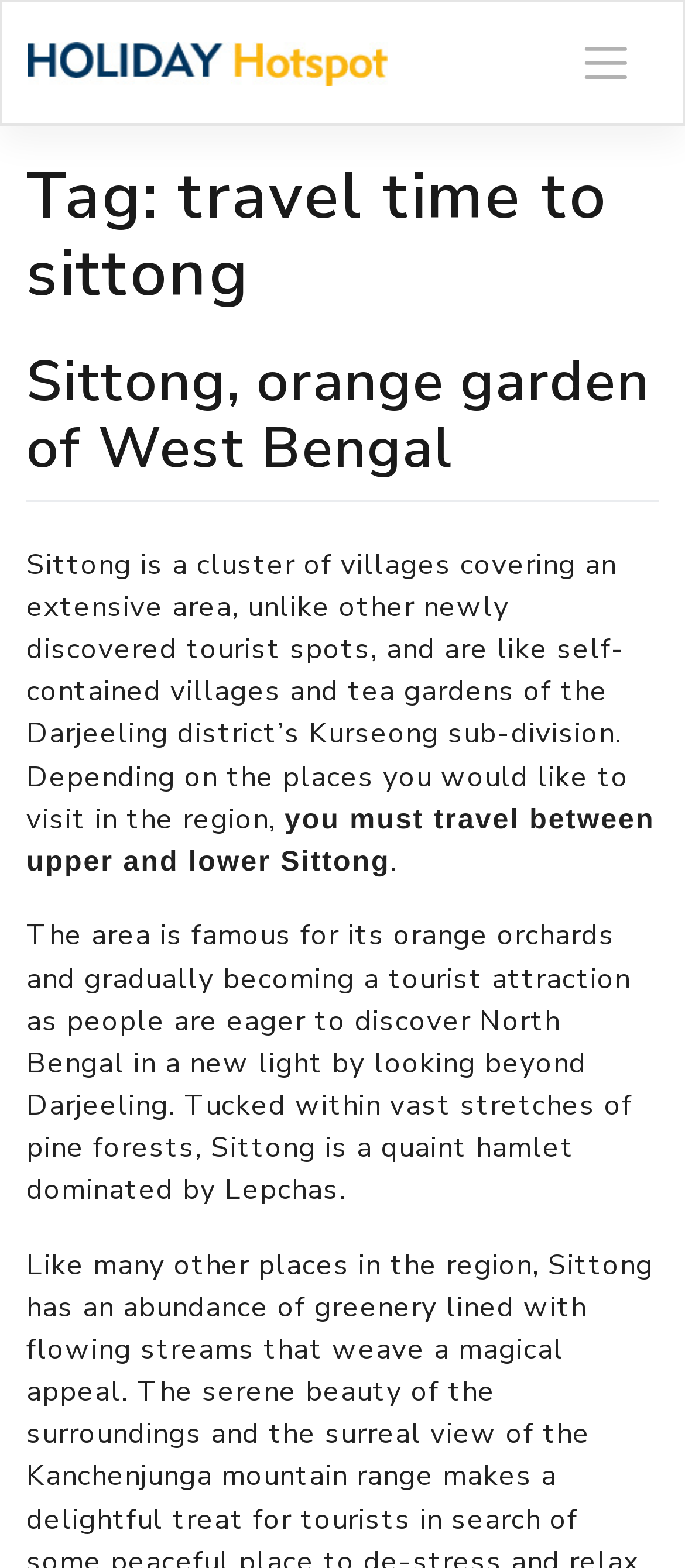Provide a thorough description of this webpage.

The webpage is about Sittong, a tourist destination in West Bengal, India. At the top left, there is a link and an image with the text "Holiday Hotspot". On the top right, there is a button labeled "Toggle navigation". 

Below the top section, there is a header section that spans almost the entire width of the page. It contains a heading that reads "Tag: travel time to sittong" followed by another heading that reads "Sittong, orange garden of West Bengal". The latter heading is a link. 

Below the header section, there are three blocks of text. The first block describes Sittong as a cluster of villages with tea gardens and orange orchards. The second block mentions the need to travel between upper and lower Sittong depending on the places to visit. The third block provides more information about Sittong, including its fame for orange orchards and its gradual development as a tourist attraction.